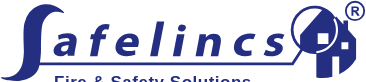Use one word or a short phrase to answer the question provided: 
What is the company's focus?

Fire safety and compliance